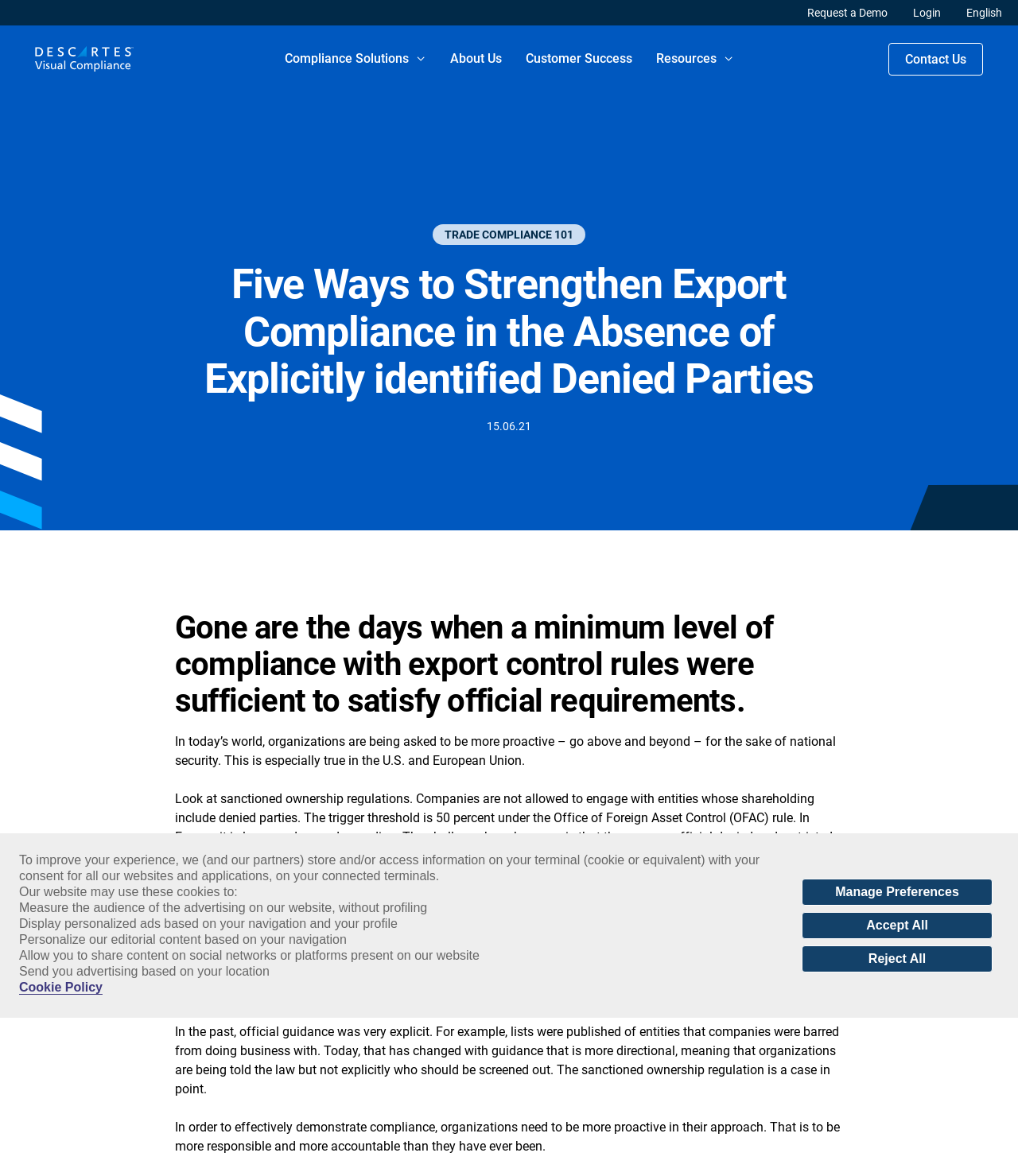Please determine the bounding box coordinates of the clickable area required to carry out the following instruction: "Click the 'Request a Demo' link". The coordinates must be four float numbers between 0 and 1, represented as [left, top, right, bottom].

[0.793, 0.005, 0.872, 0.016]